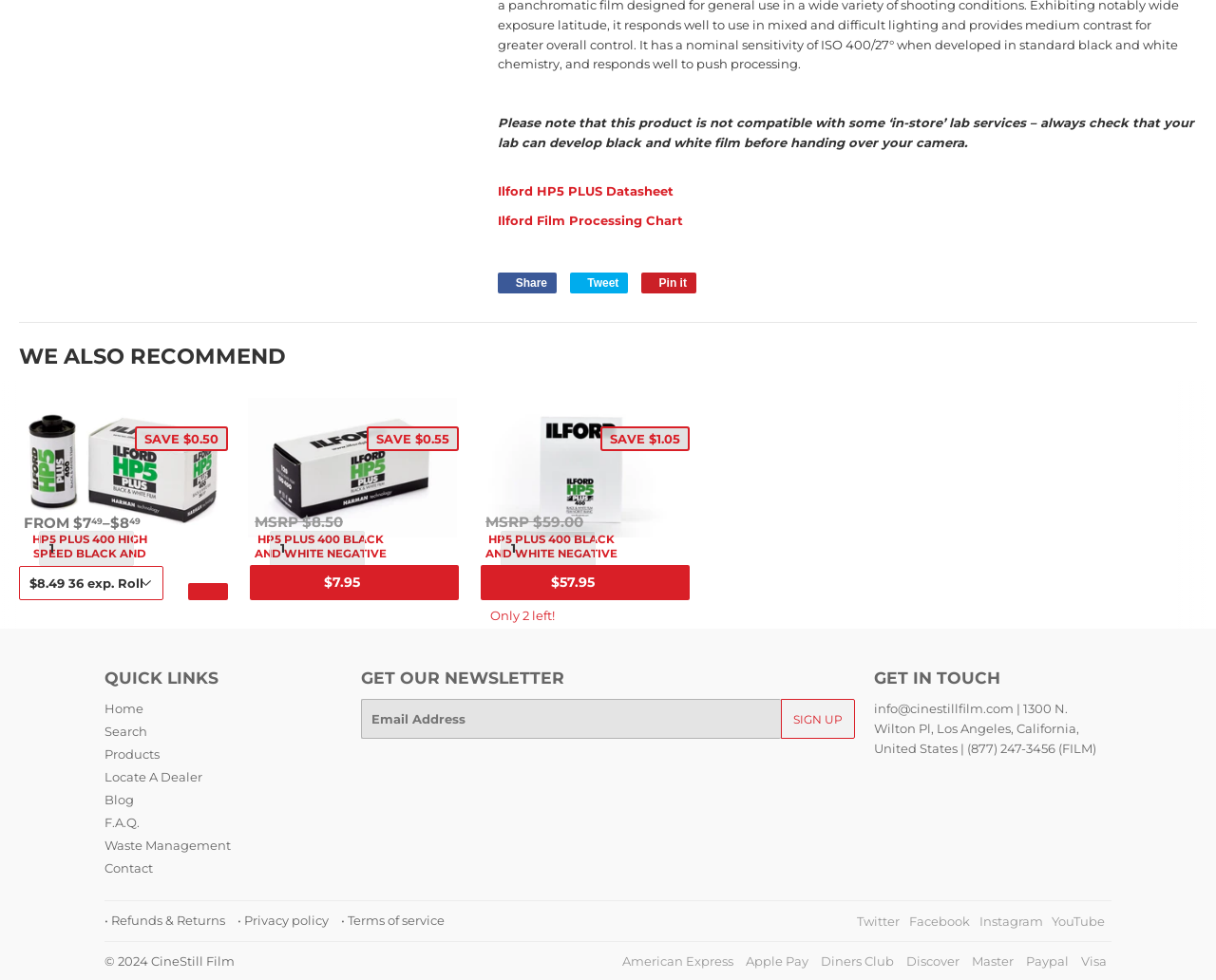Identify the bounding box coordinates of the section to be clicked to complete the task described by the following instruction: "Share on Facebook". The coordinates should be four float numbers between 0 and 1, formatted as [left, top, right, bottom].

[0.409, 0.278, 0.458, 0.299]